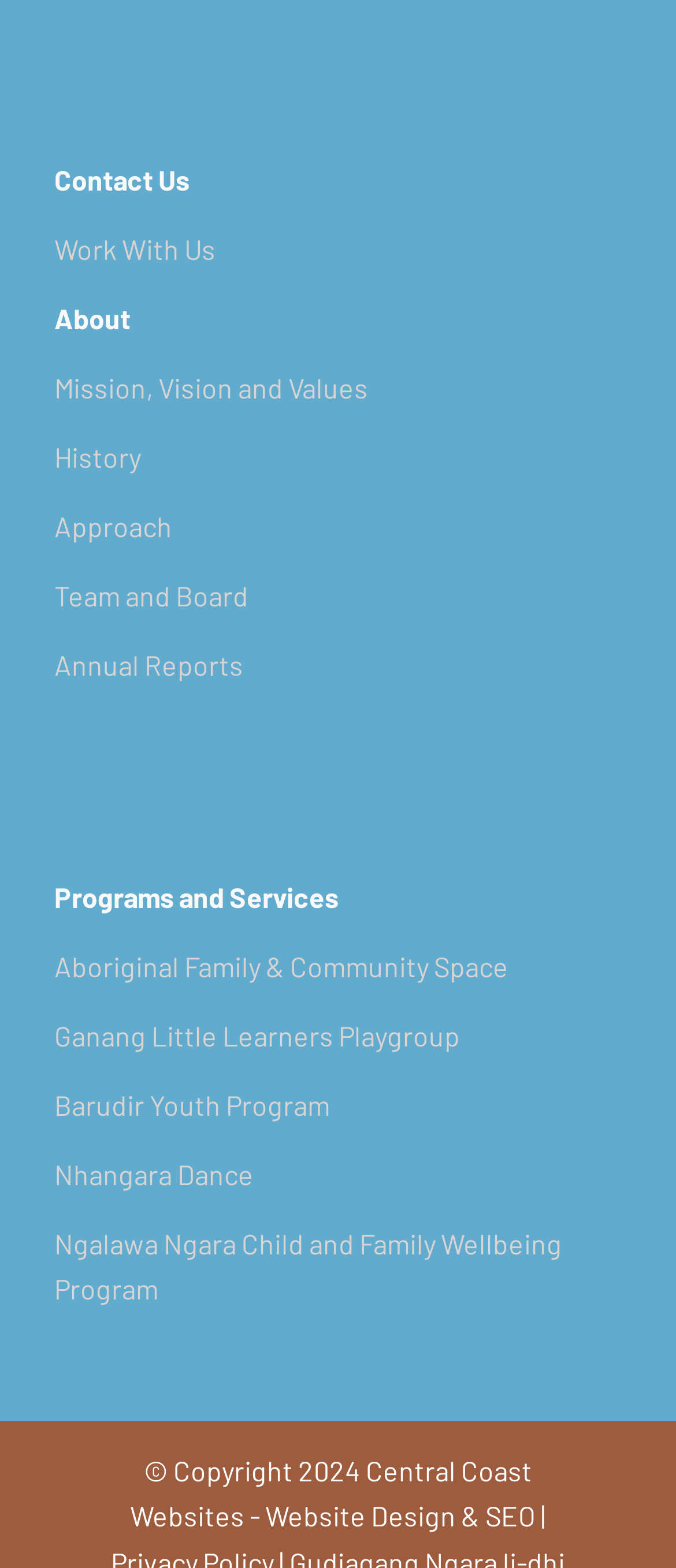Please mark the clickable region by giving the bounding box coordinates needed to complete this instruction: "Visit Central Coast Websites - Website Design".

[0.192, 0.927, 0.787, 0.977]